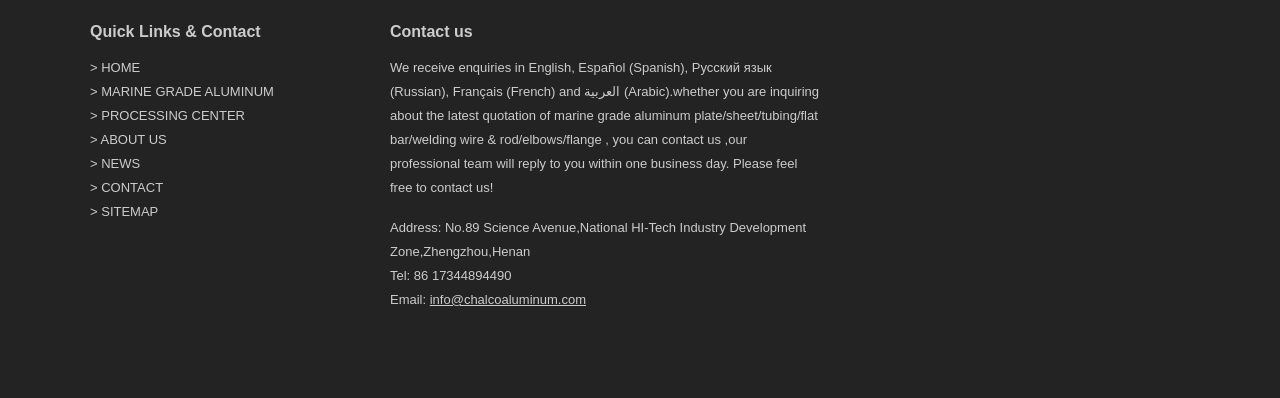Bounding box coordinates are to be given in the format (top-left x, top-left y, bottom-right x, bottom-right y). All values must be floating point numbers between 0 and 1. Provide the bounding box coordinate for the UI element described as: MARINE GRADE ALUMINUM

[0.079, 0.211, 0.214, 0.249]